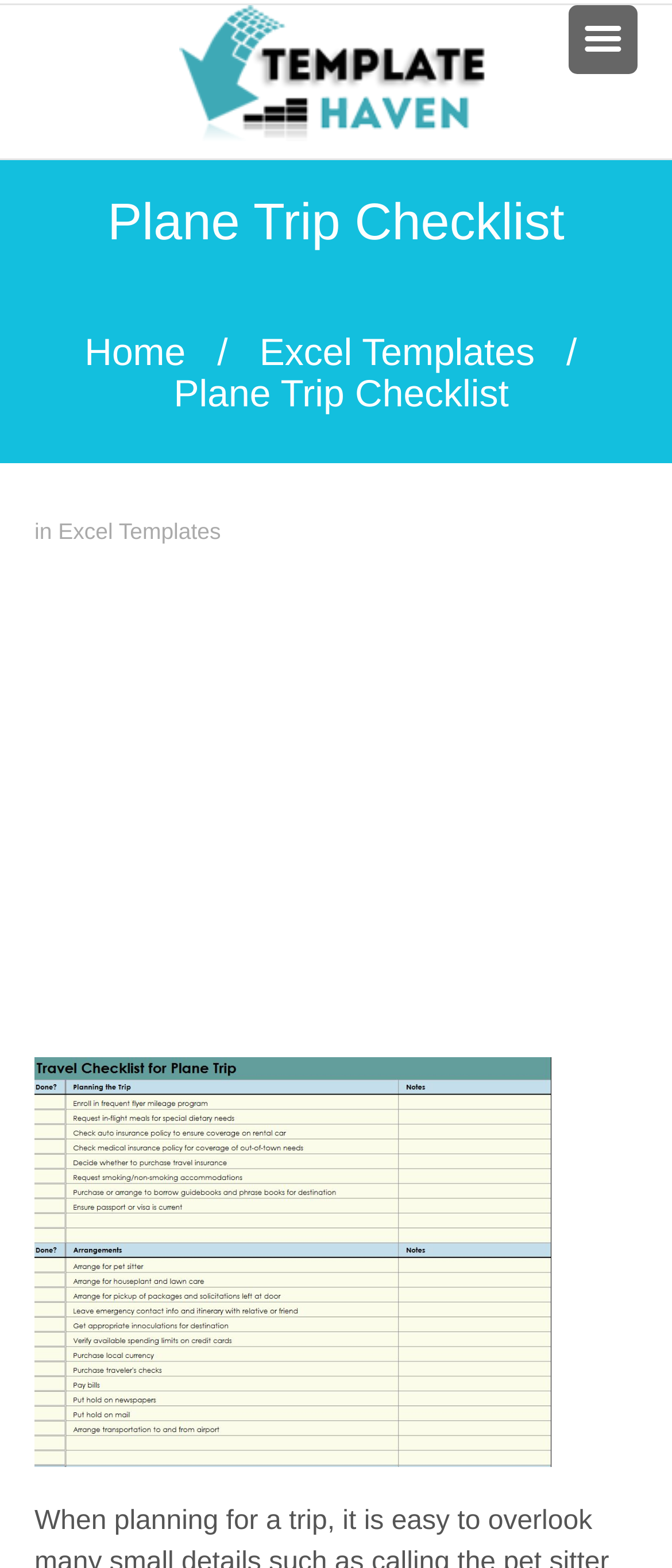What is above the 'Free Plane Trip Checklist' image?
Refer to the image and give a detailed answer to the query.

By comparing the y1 and y2 coordinates of the elements, I determined that the iframe with the description 'Advertisement' is above the 'Free Plane Trip Checklist' image.